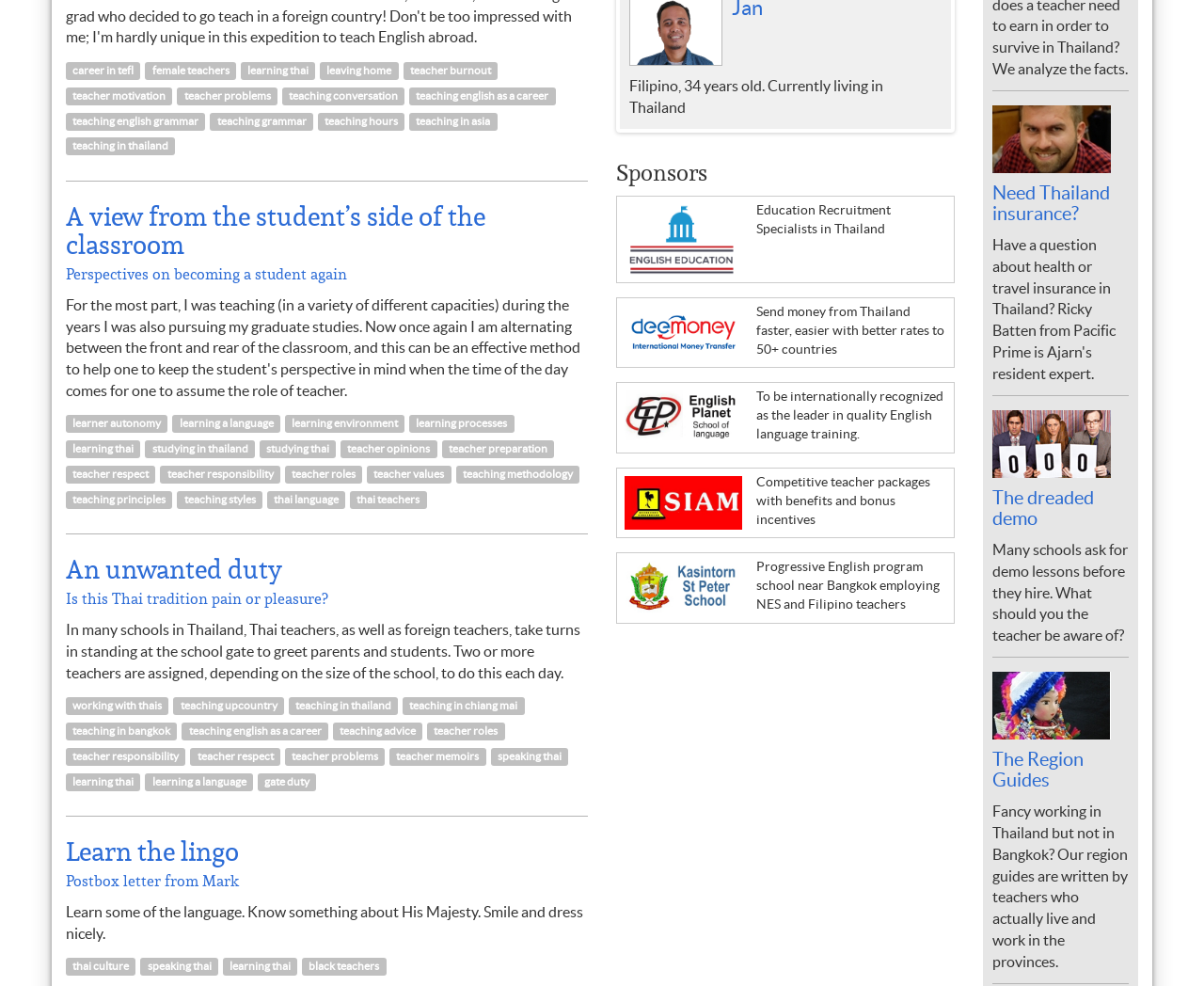Provide your answer in one word or a succinct phrase for the question: 
What is the language being referred to in the heading 'Learn the lingo'?

Thai